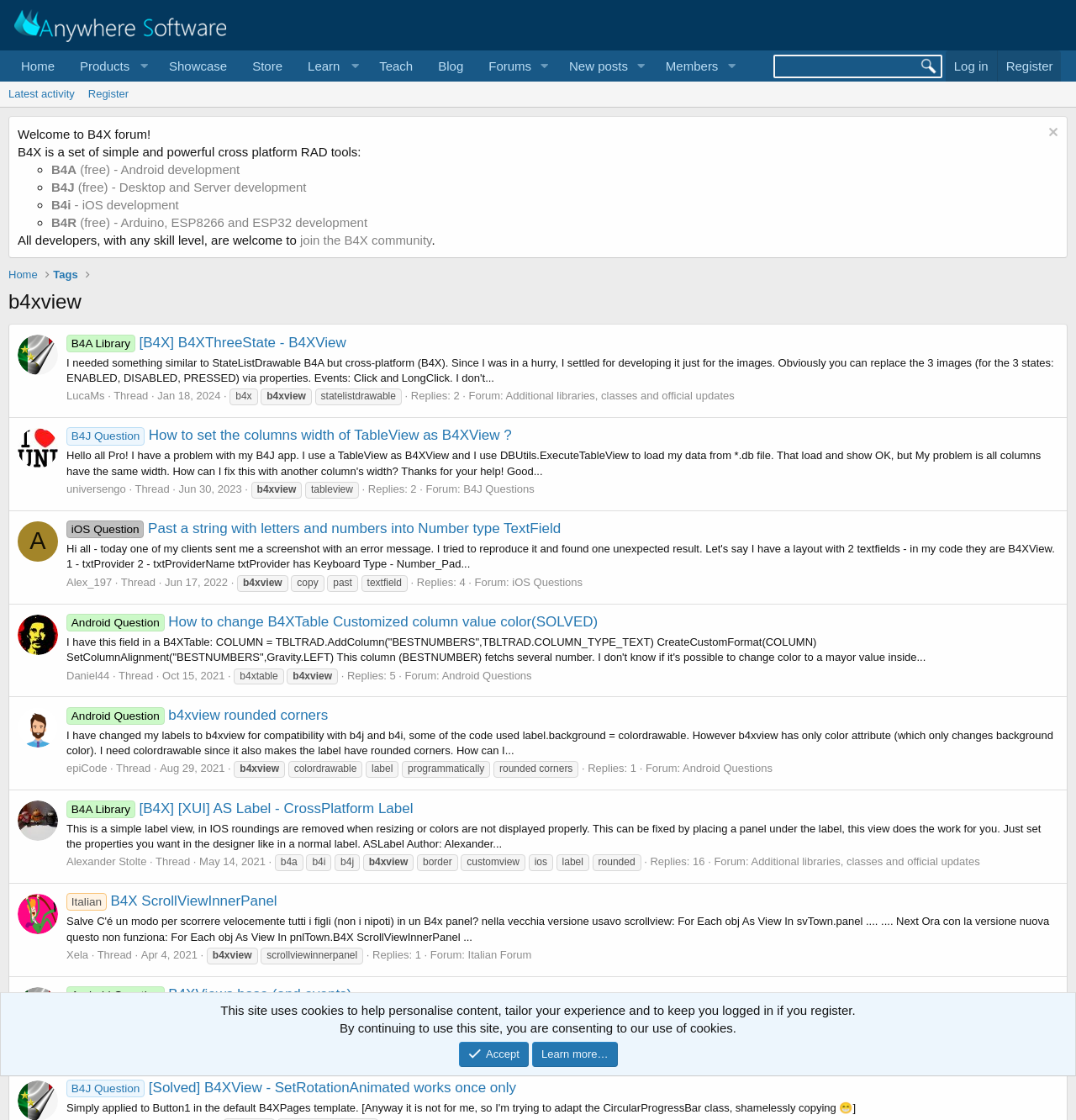Determine the bounding box coordinates of the clickable region to execute the instruction: "Click on the 'New posts' link". The coordinates should be four float numbers between 0 and 1, denoted as [left, top, right, bottom].

[0.517, 0.045, 0.585, 0.073]